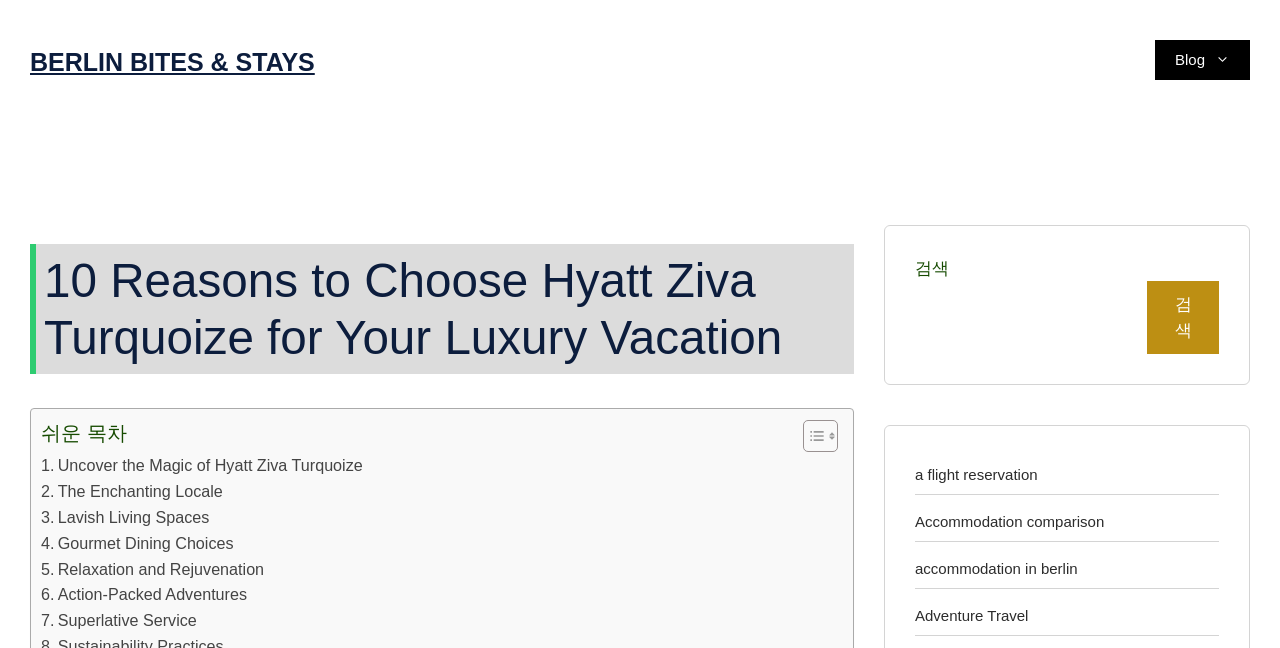Offer an extensive depiction of the webpage and its key elements.

The webpage is about the top 10 reasons to choose Hyatt Ziva Turquoize for a luxury vacation. At the top, there is a banner with a link to "BERLIN BITES & STAYS" and a navigation menu with a link to "Blog". Below the banner, there is a heading that repeats the title of the webpage.

The main content is divided into sections, each with a link to a specific reason to choose Hyatt Ziva Turquoize. These sections are arranged vertically, with the first section starting from the top left corner of the page. The sections are titled "Uncover the Magic of Hyatt Ziva Turquoize", "The Enchanting Locale", "Lavish Living Spaces", and so on, up to "Superlative Service". Each section has a brief description and a link to learn more.

To the right of the main content, there is a complementary section with a search bar and several links to related topics, such as flight reservations, accommodation comparisons, and adventure travel. The search bar has a button to submit the search query.

There are several images on the page, including two small icons next to the "Toggle Table of Content" link, but their contents are not described. Overall, the webpage has a clean and organized layout, making it easy to navigate and find the desired information.